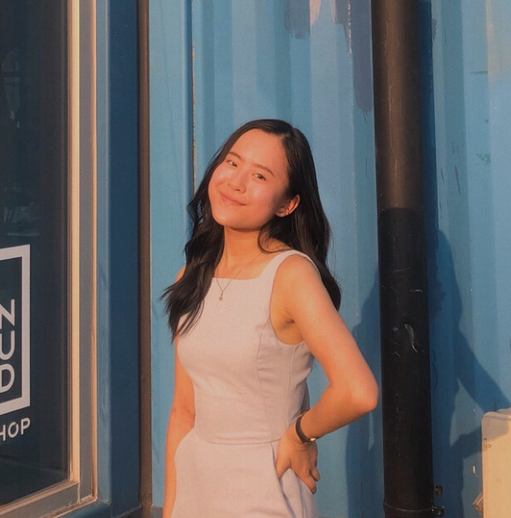Using the details from the image, please elaborate on the following question: What is the woman's hair color?

The caption describes the woman's hair as 'long, dark hair that falls softly over her shoulders', indicating that her hair is a dark color, possibly black or brown.